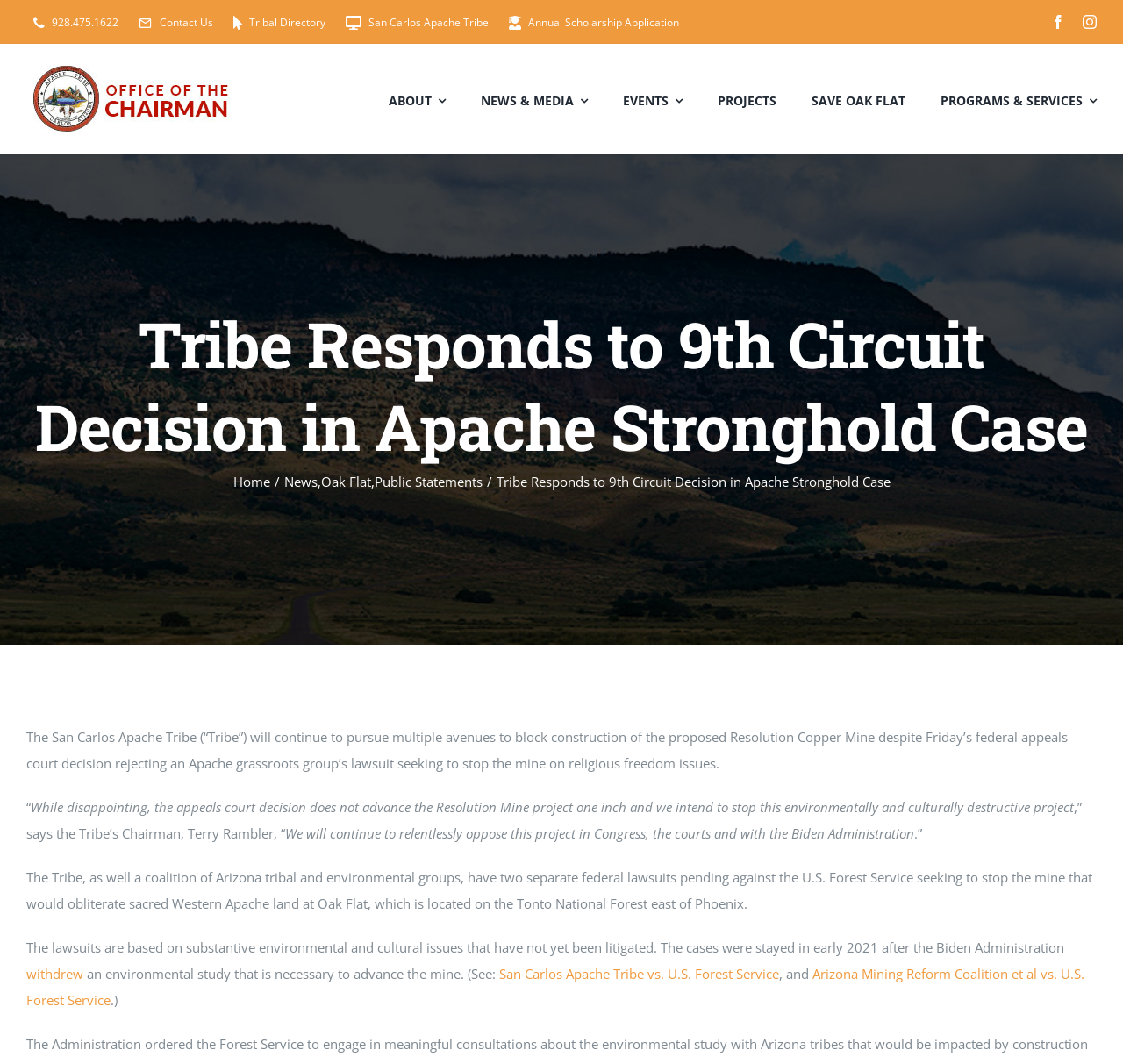Please identify the bounding box coordinates of the area that needs to be clicked to follow this instruction: "Read the 'Office of the Chairman' news".

[0.023, 0.286, 0.977, 0.44]